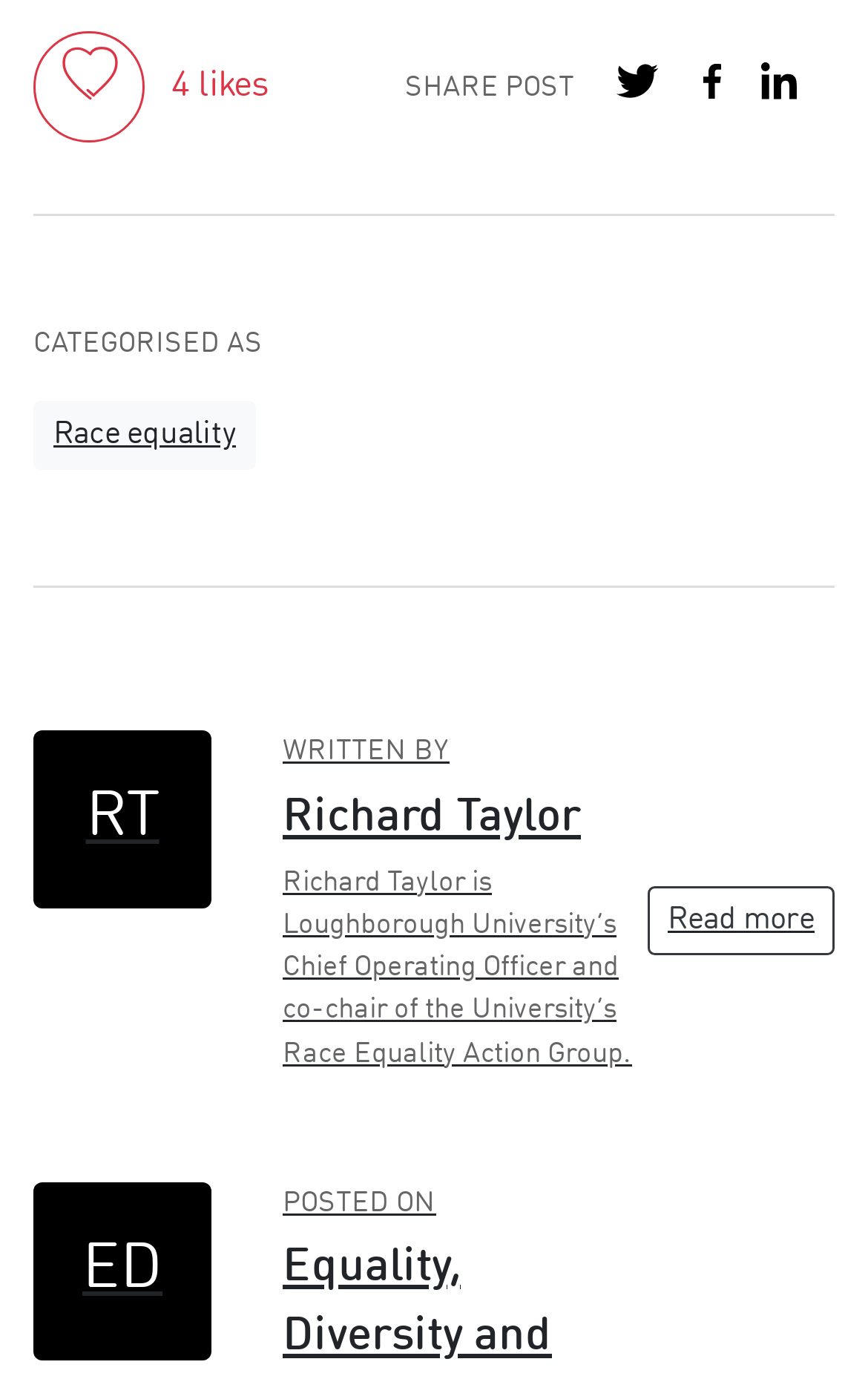Respond with a single word or short phrase to the following question: 
What is the category of this post?

Race equality